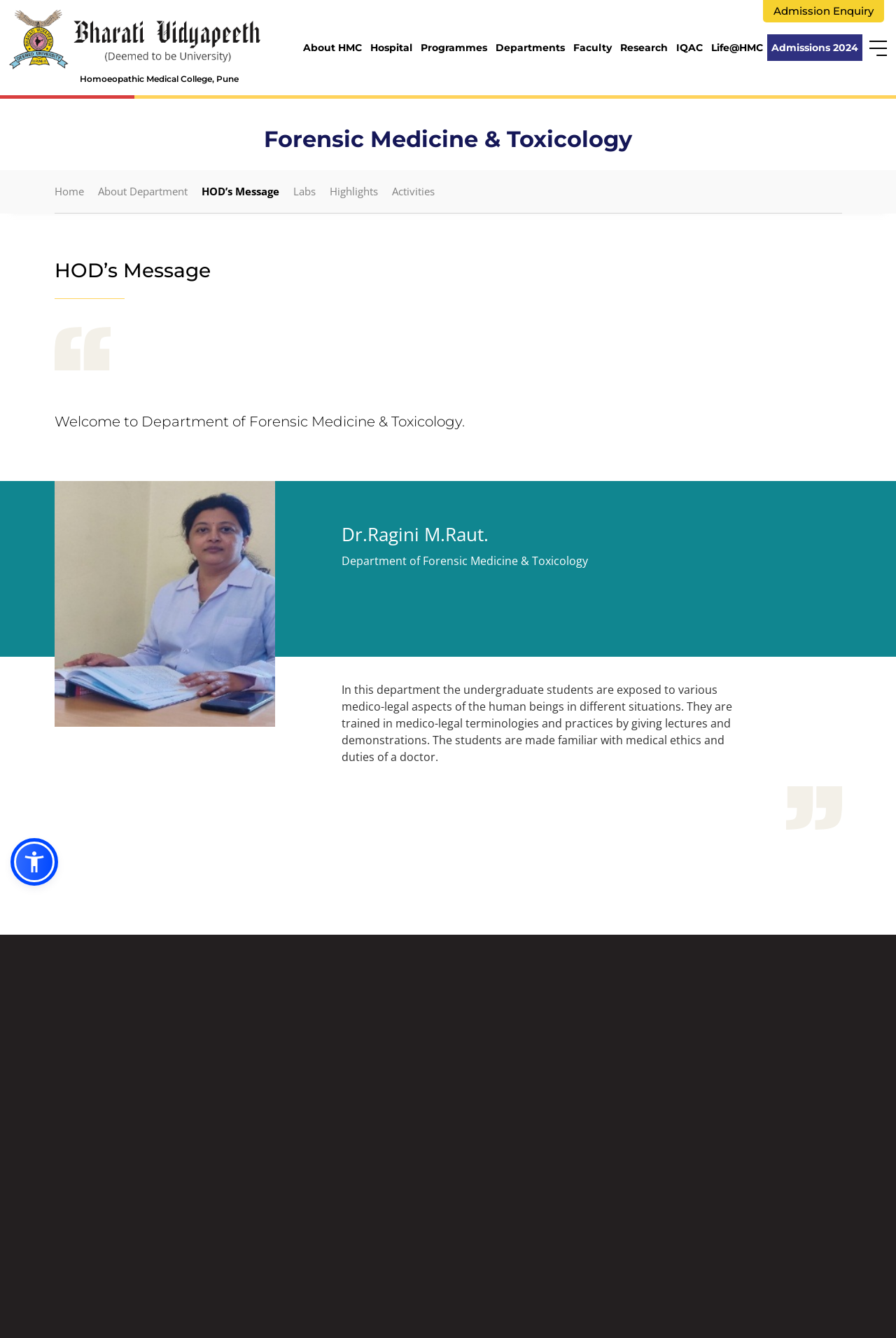Determine the bounding box coordinates of the region that needs to be clicked to achieve the task: "Click on the 'Admission Enquiry' link".

[0.851, 0.0, 0.986, 0.017]